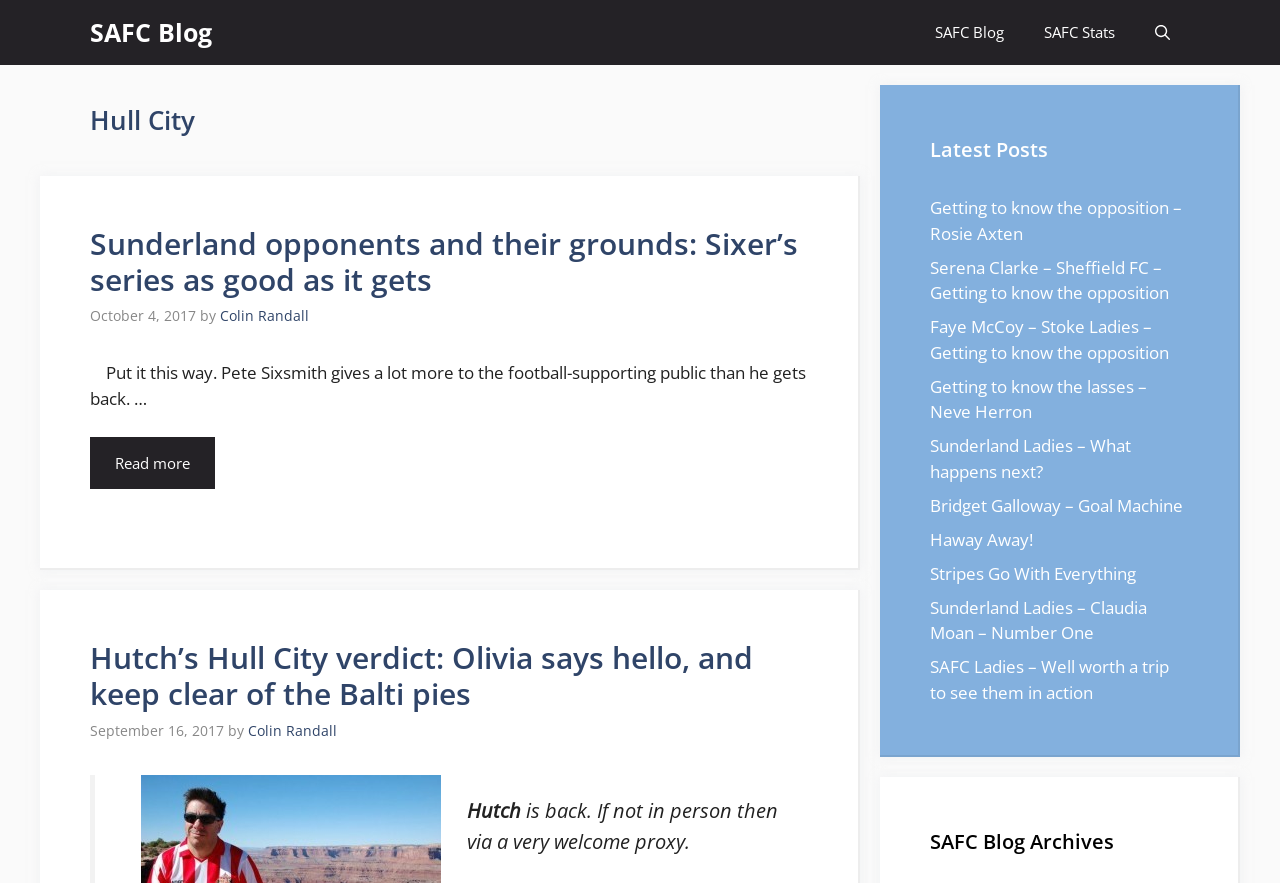Determine the bounding box of the UI component based on this description: "Resources". The bounding box coordinates should be four float values between 0 and 1, i.e., [left, top, right, bottom].

None